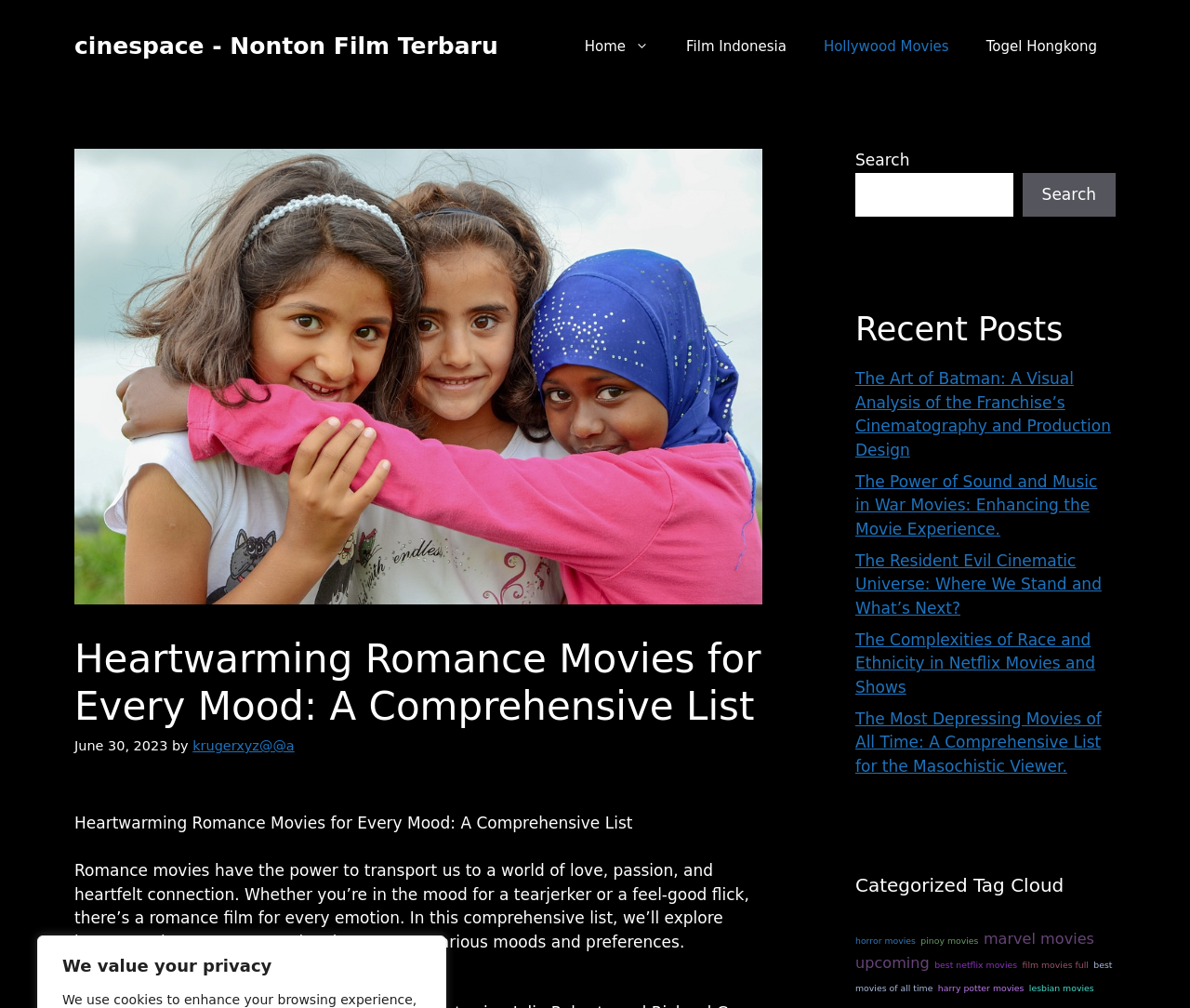Identify the bounding box coordinates of the element to click to follow this instruction: 'Search for a movie'. Ensure the coordinates are four float values between 0 and 1, provided as [left, top, right, bottom].

[0.719, 0.171, 0.851, 0.215]